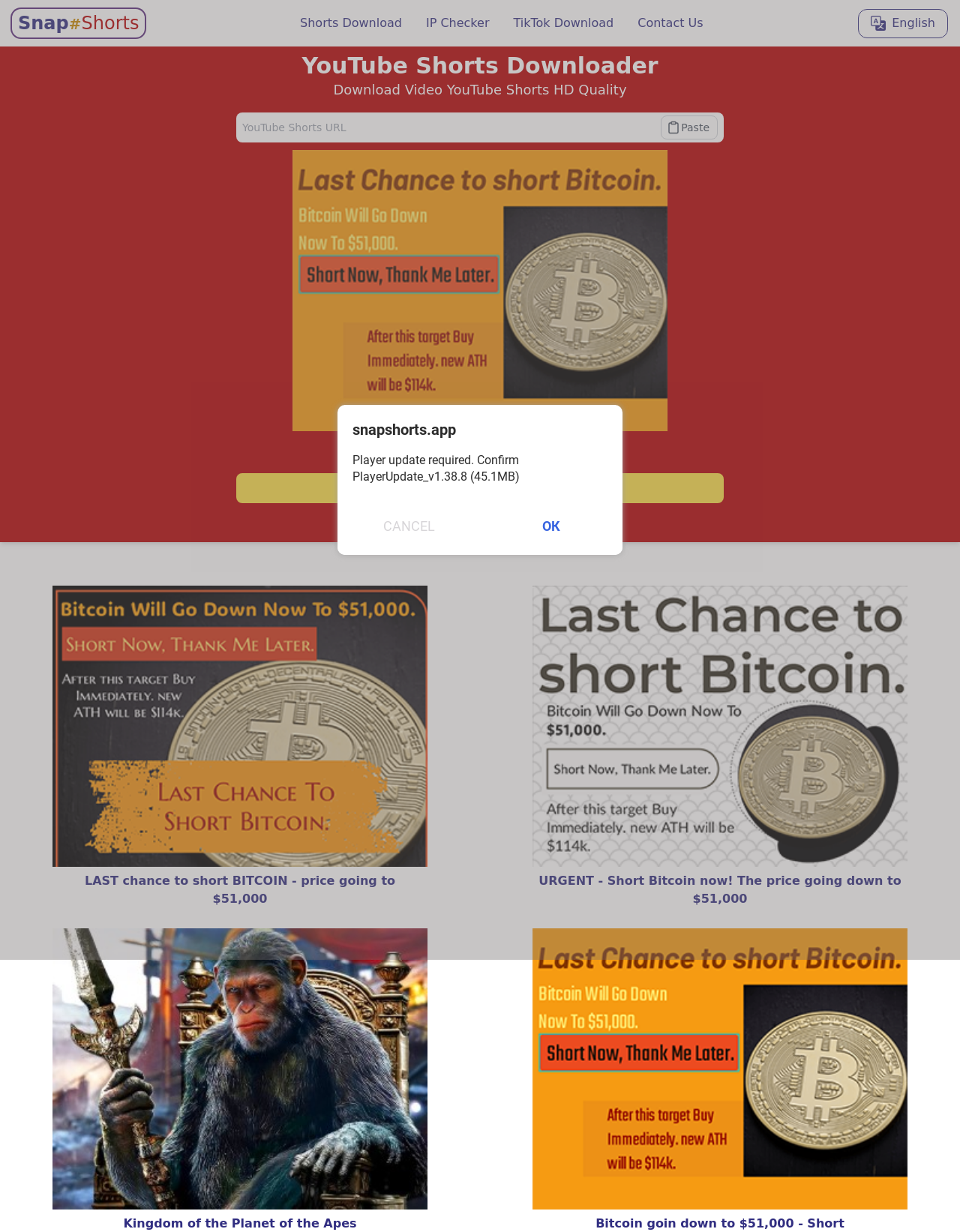Identify the bounding box coordinates for the UI element described as: "IP Checker".

[0.431, 0.007, 0.522, 0.031]